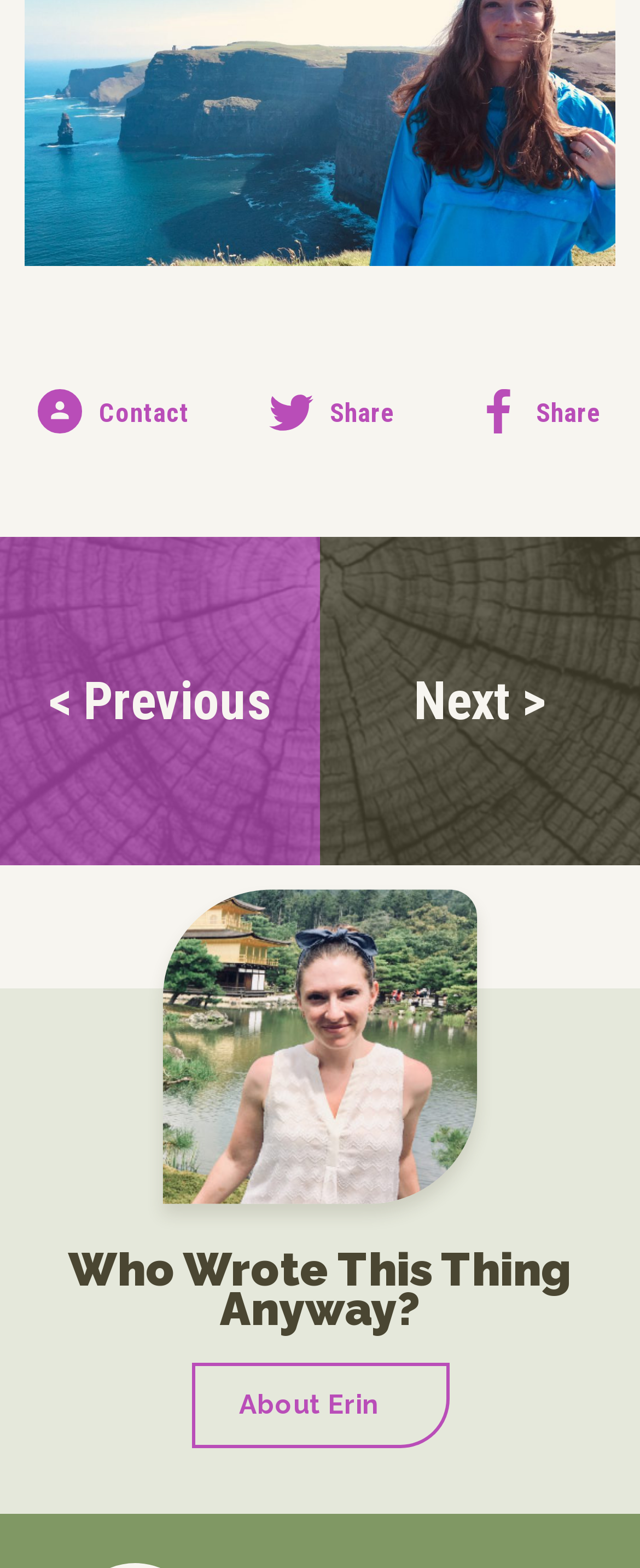Given the element description: "< Previous", predict the bounding box coordinates of this UI element. The coordinates must be four float numbers between 0 and 1, given as [left, top, right, bottom].

[0.0, 0.342, 0.5, 0.552]